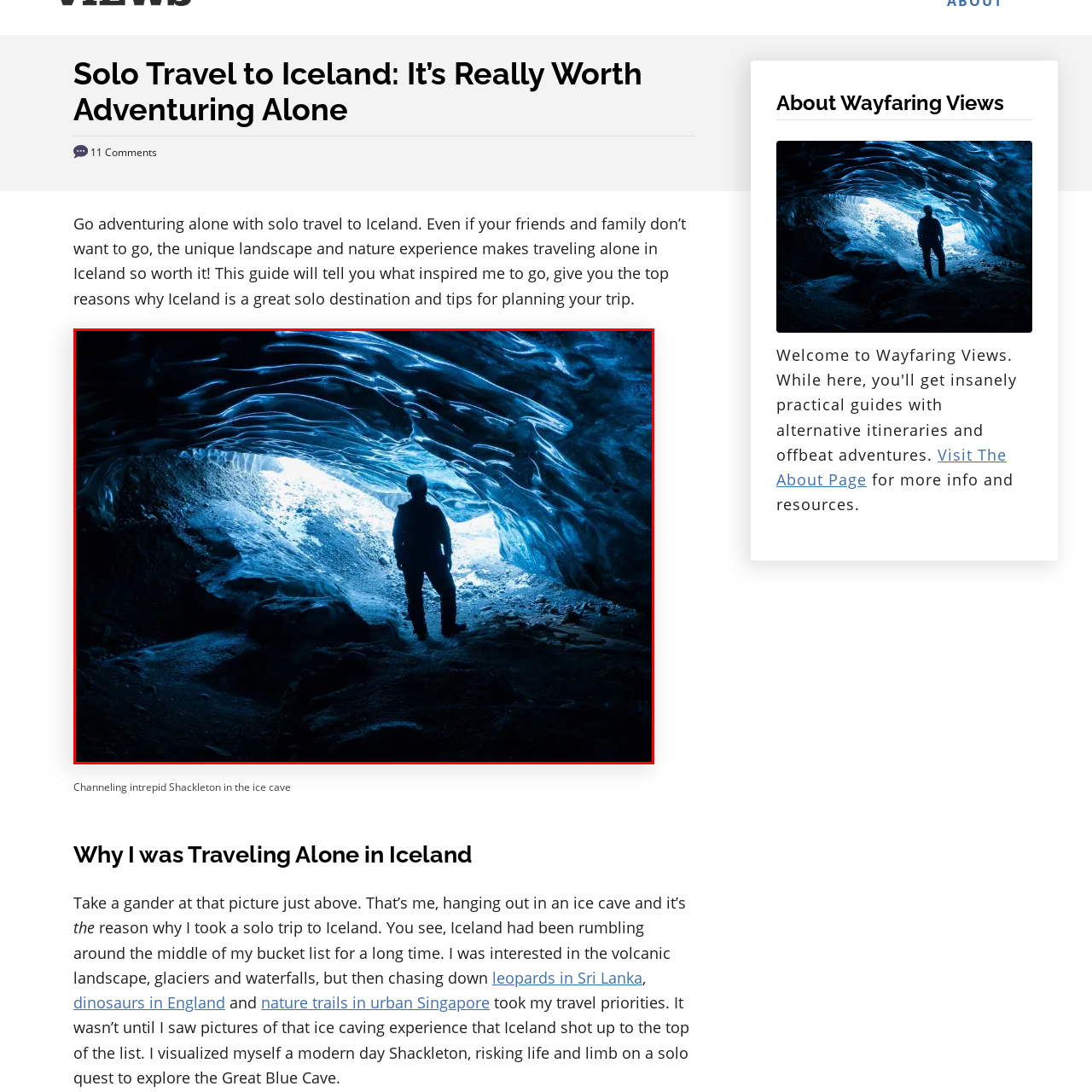What is the figure in the image doing?
Focus on the section marked by the red bounding box and elaborate on the question as thoroughly as possible.

The caption states that the figure is 'standing at the entrance of a stunning ice cave', implying that the figure is stationary and not engaged in any other activity.